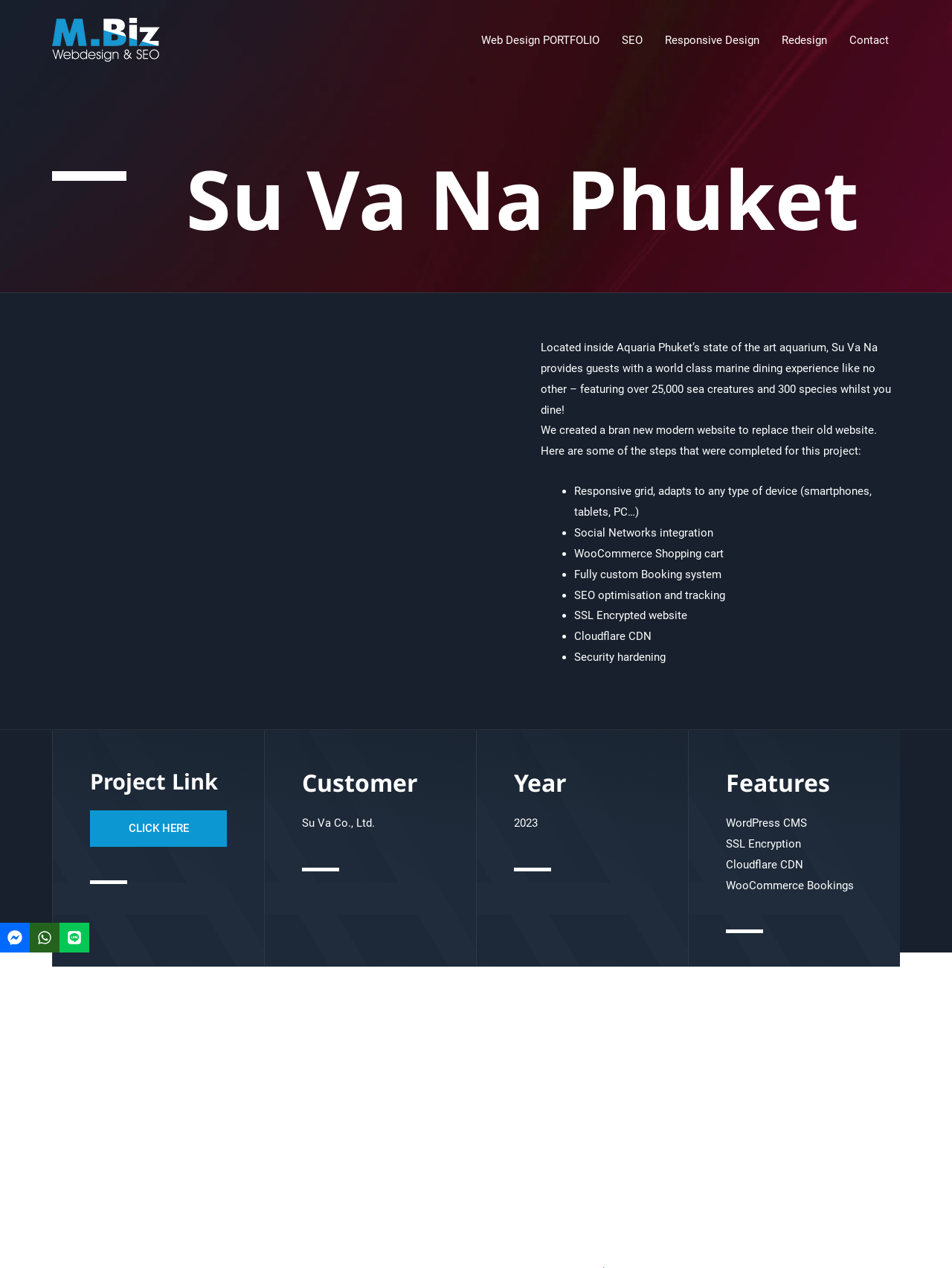Find and provide the bounding box coordinates for the UI element described with: "Responsive Design".

[0.687, 0.011, 0.809, 0.052]